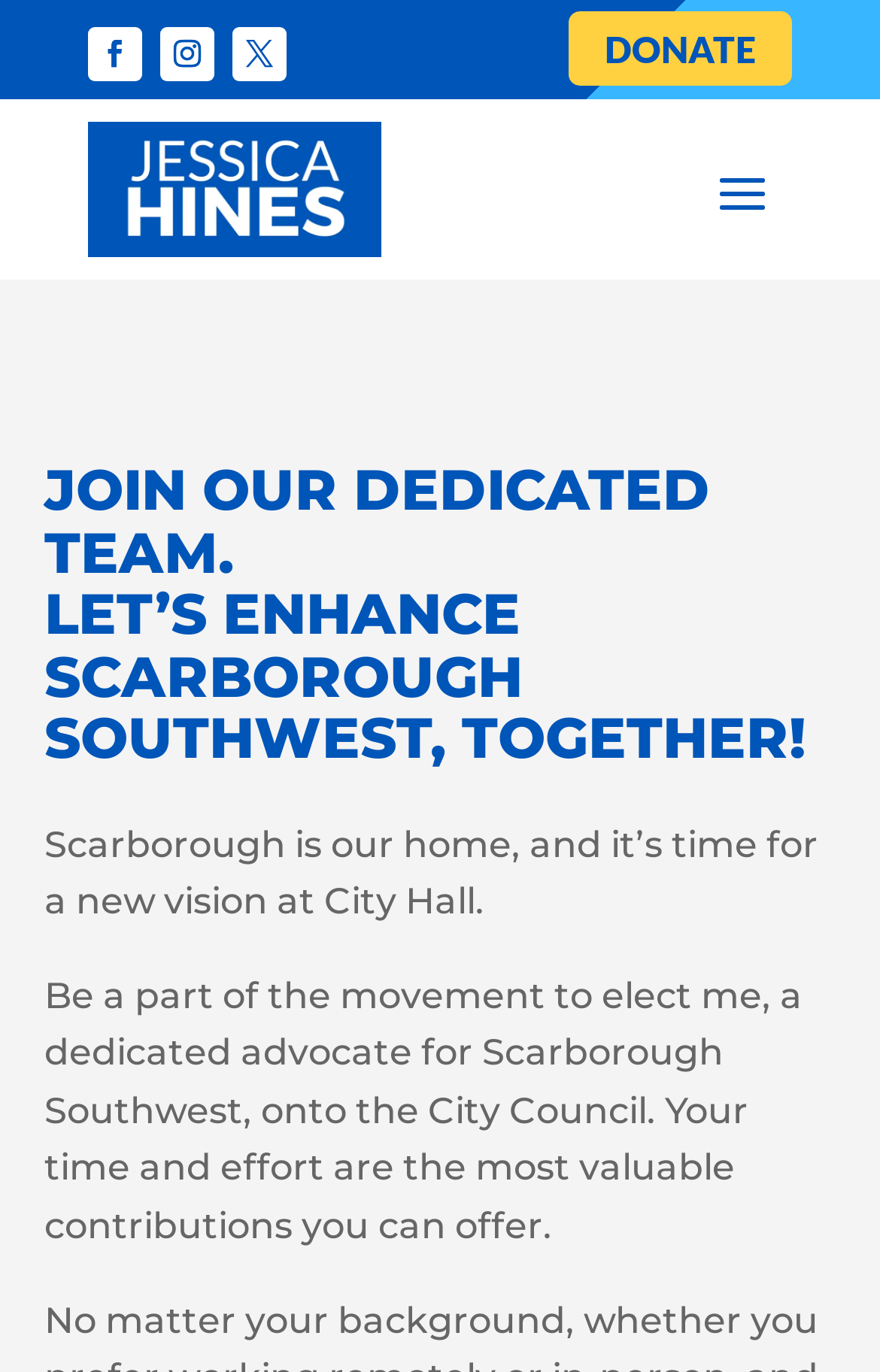Extract the main heading text from the webpage.

JOIN OUR DEDICATED TEAM.
LET’S ENHANCE SCARBOROUGH SOUTHWEST, TOGETHER!